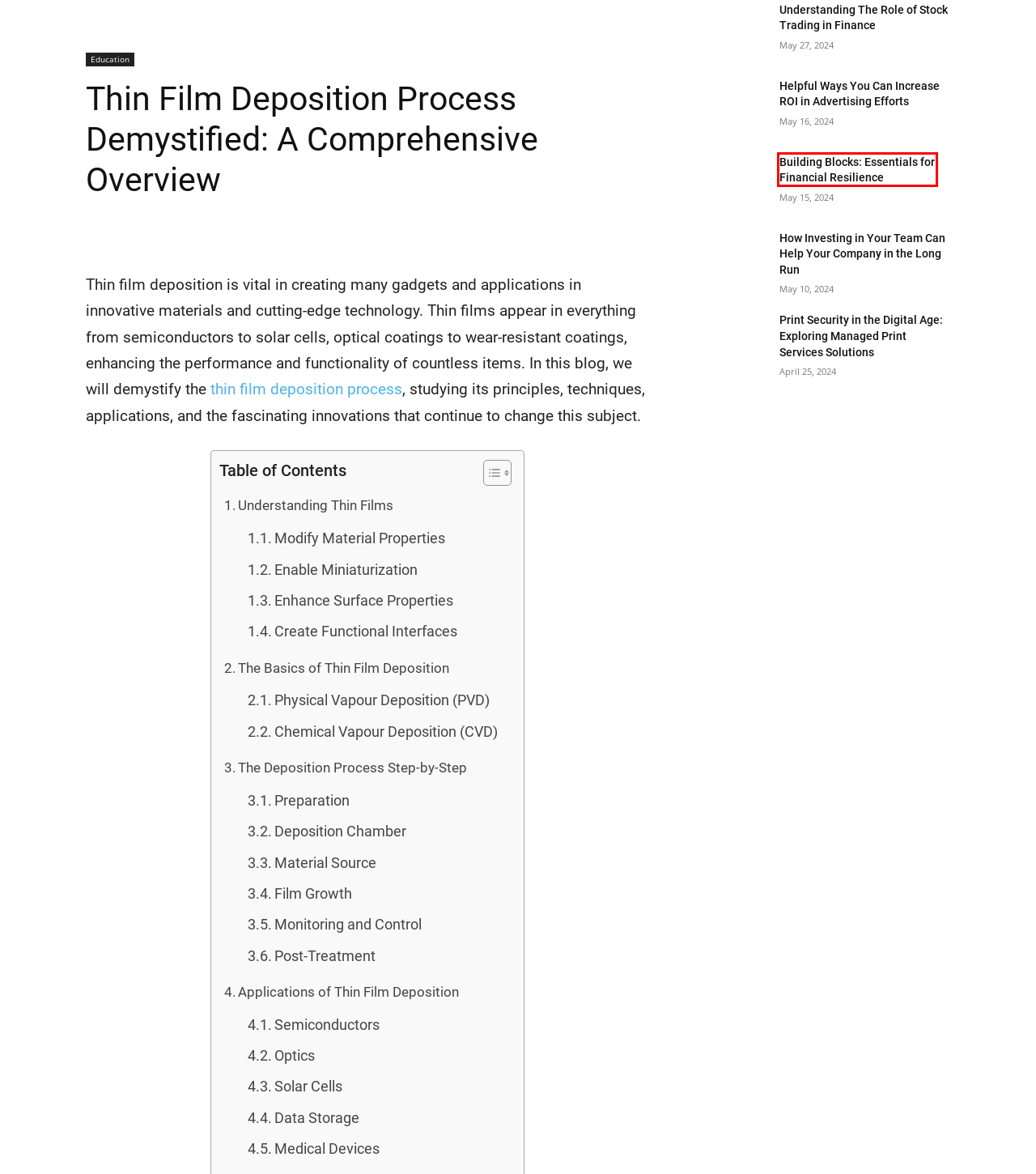Look at the screenshot of a webpage that includes a red bounding box around a UI element. Select the most appropriate webpage description that matches the page seen after clicking the highlighted element. Here are the candidates:
A. Disclaimer | Infoinsides - Know about Us More
B. Helpful Ways You Can Increase ROI in Advertising Efforts
C. How Investing in Your Team Can Help Your Company in the Long Run
D. Understanding The Role of Stock Trading in Finance
E. Info Insides - Best Blogging Platform to Boost your Knowledge
F. Print Security in the Digital Age: Exploring Managed Print Services Solutions
G. Building Blocks: Essentials for Financial Resilience
H. Info Insides - Technology News and Useful Guides

G